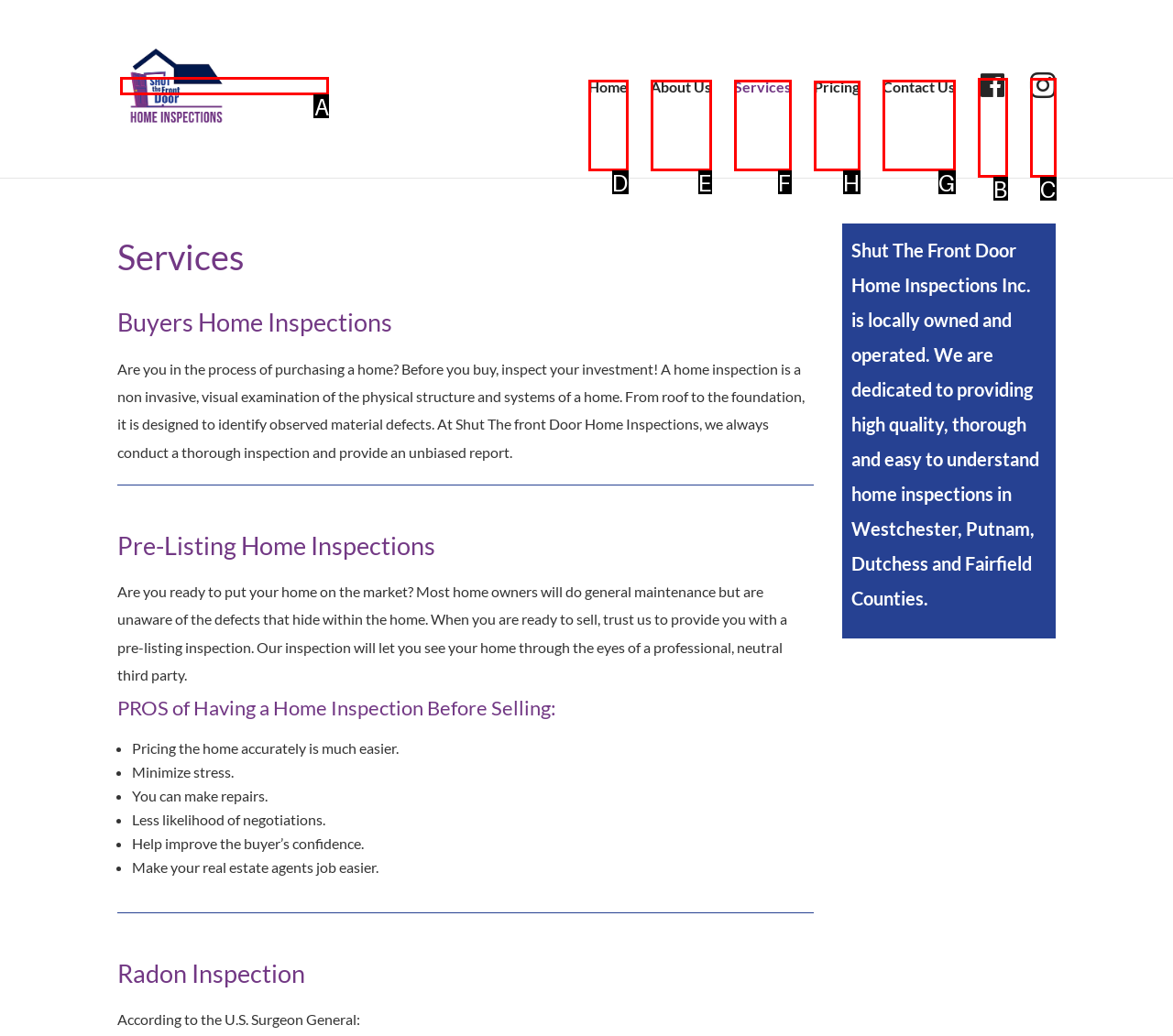Which letter corresponds to the correct option to complete the task: Click on the 'Pricing' link?
Answer with the letter of the chosen UI element.

H